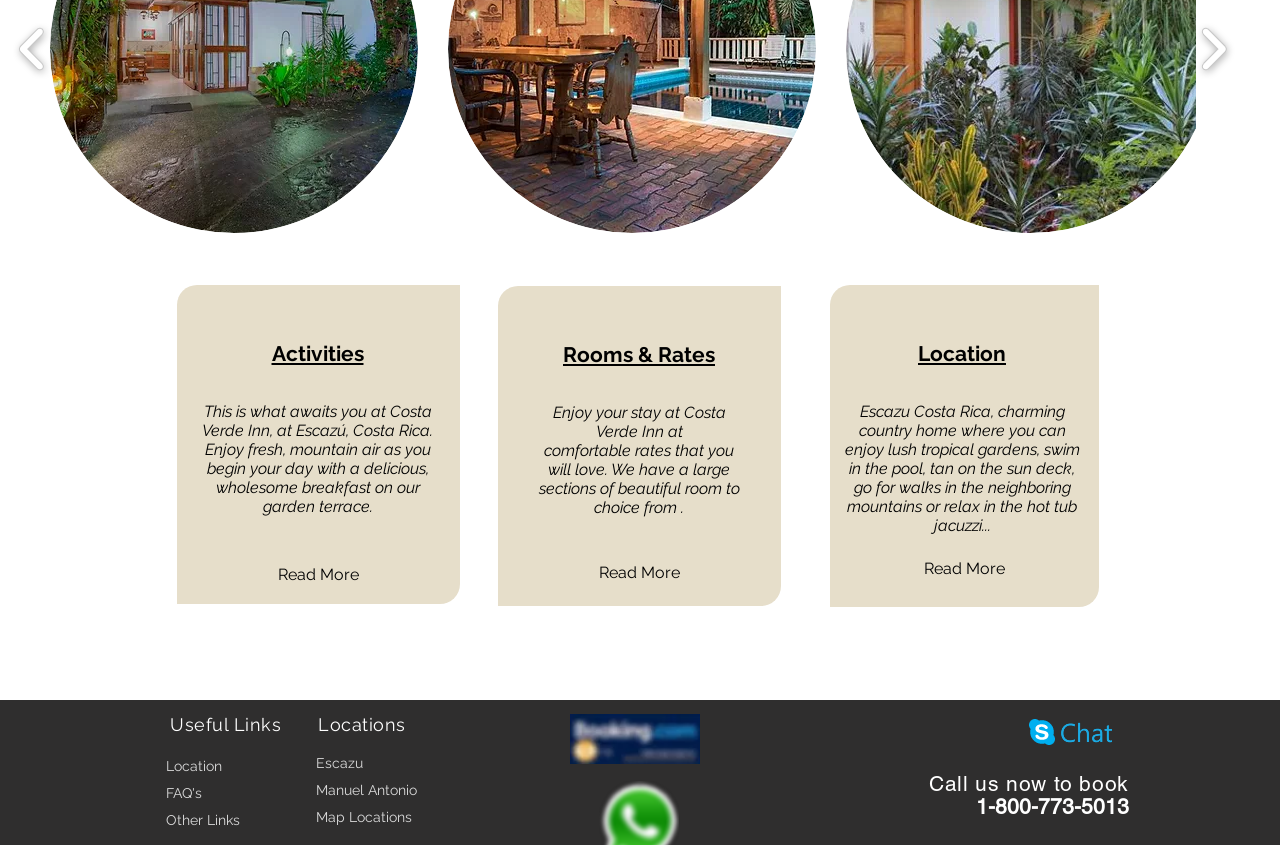Identify the bounding box coordinates of the section that should be clicked to achieve the task described: "Get Help & Support".

None